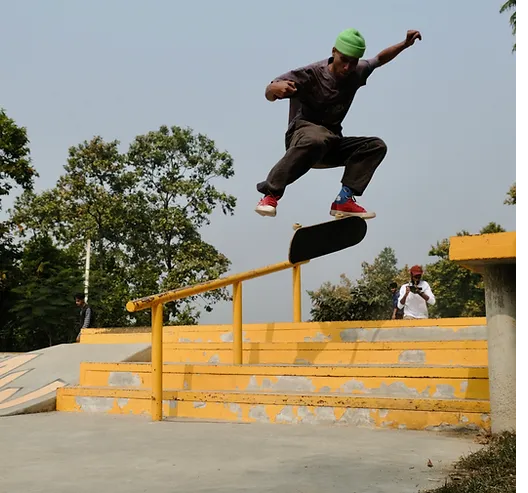Elaborate on all the elements present in the image.

A dynamic scene captures a skateboarder in mid-action, performing a trick over a railing in a skatepark surrounded by lush greenery. The skater, wearing a green beanie and casual attire, demonstrates impressive skill as they leap off a set of yellow stairs. The skateboard is elevated, and the figure is caught in a moment of exhilarating motion, showcasing the athleticism and creativity that characterizes skateboarding culture. In the background, spectators observe the performance, highlighting the community atmosphere typical of skateparks. Sunlight filters through the trees, adding a vibrant quality to the scene.